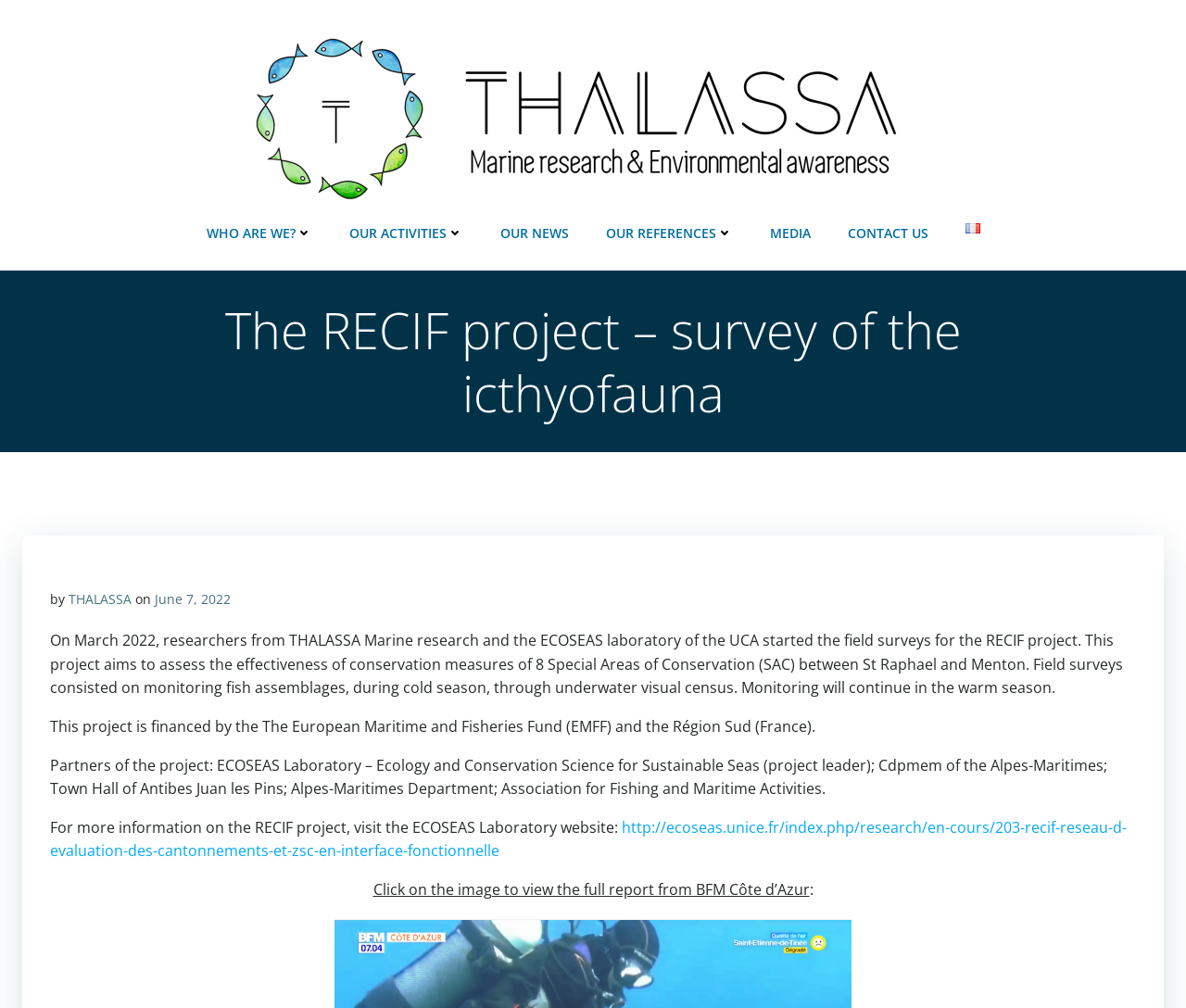Determine the bounding box coordinates for the area that needs to be clicked to fulfill this task: "Read more about the RECIF project". The coordinates must be given as four float numbers between 0 and 1, i.e., [left, top, right, bottom].

[0.042, 0.81, 0.95, 0.854]